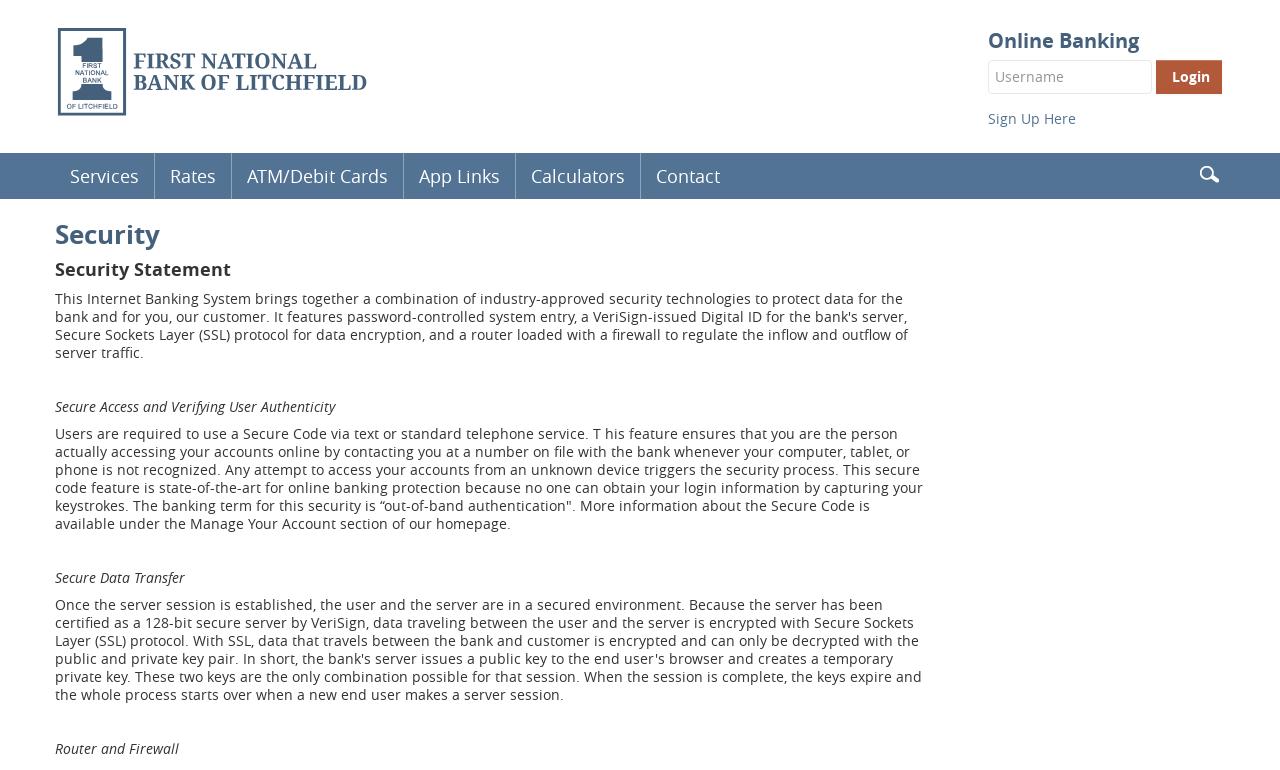What is the main heading displayed on the webpage? Please provide the text.

First National Bank of Litchfield